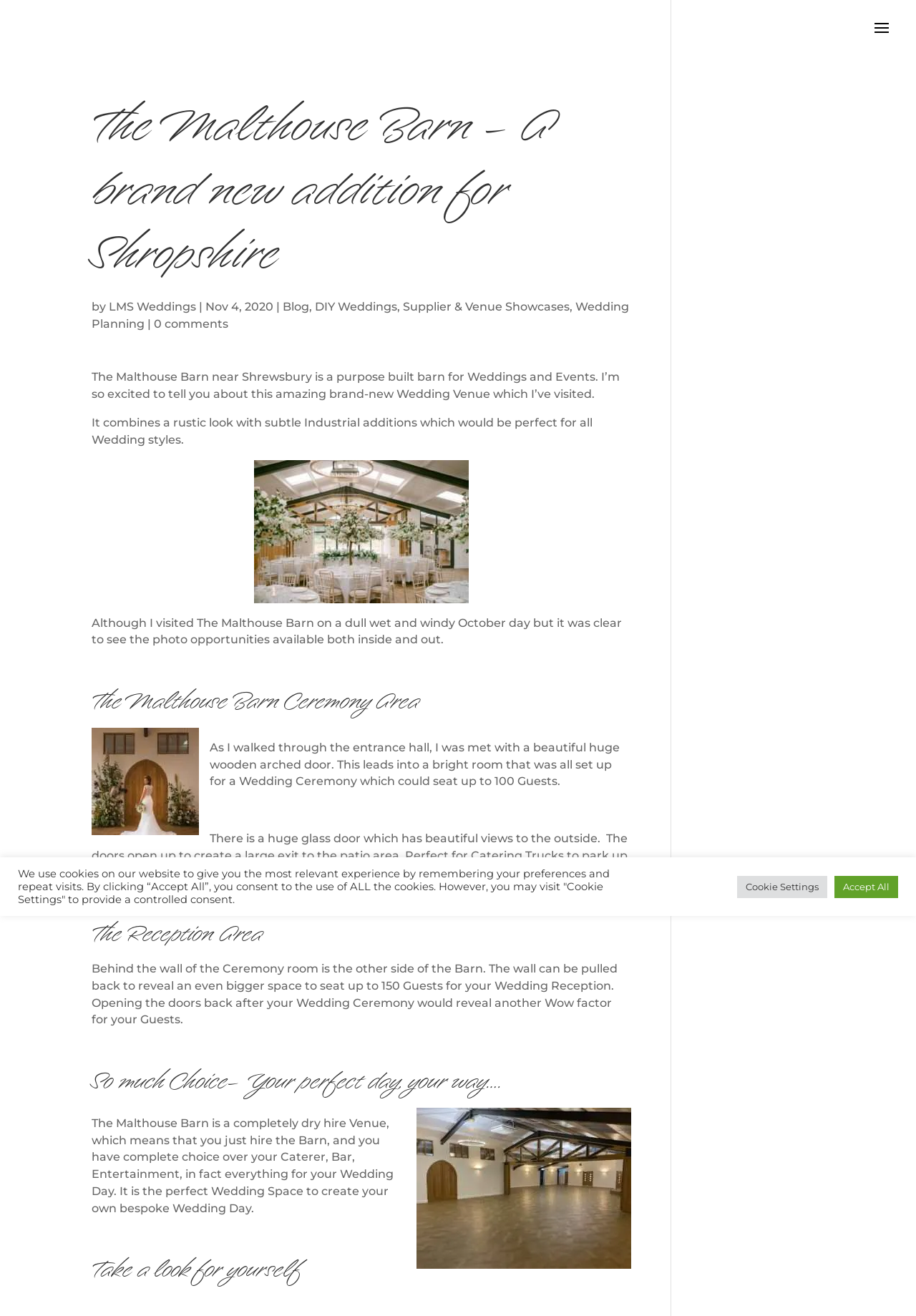Reply to the question below using a single word or brief phrase:
What is the maximum number of guests for a wedding ceremony?

100